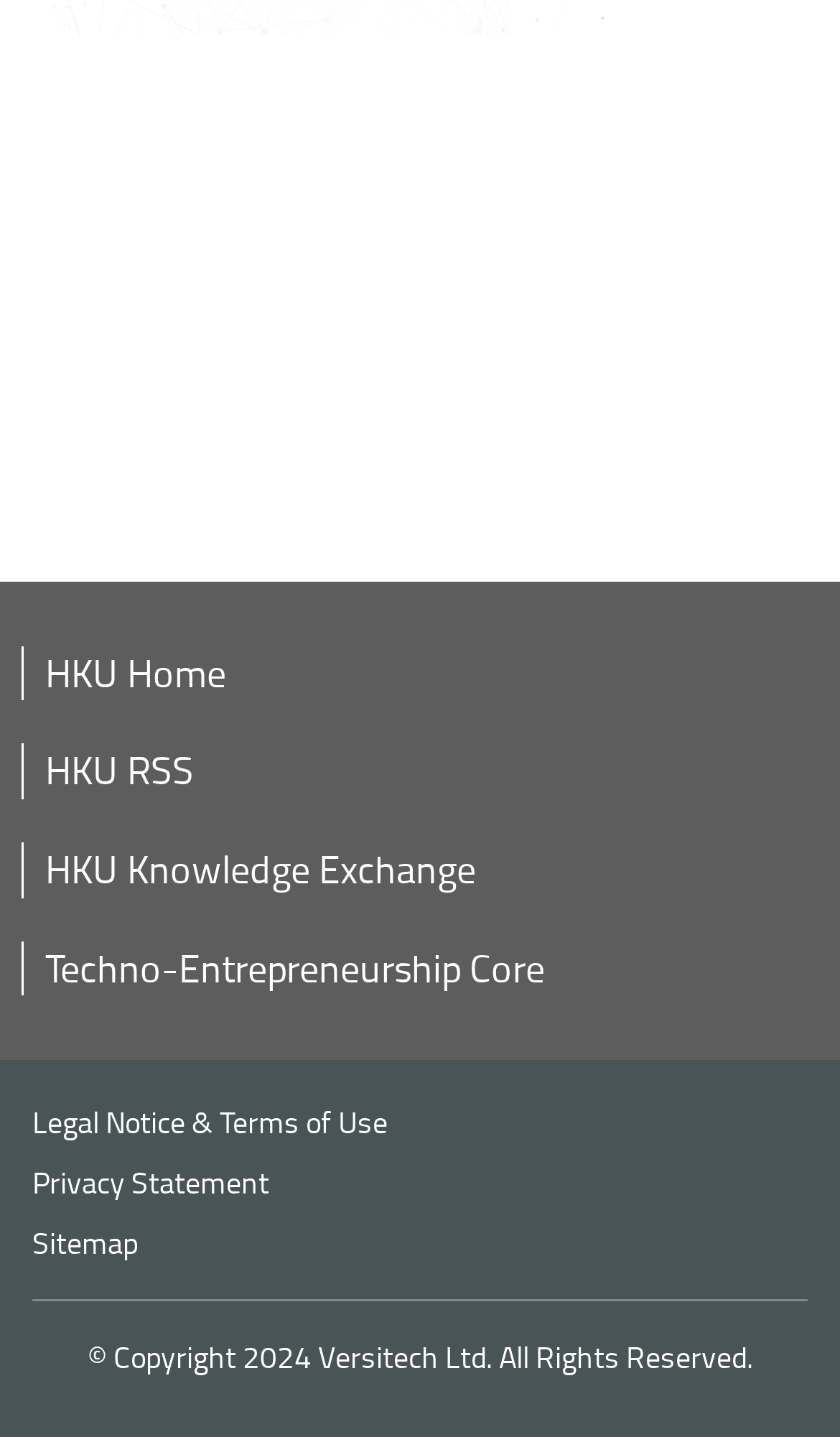Show the bounding box coordinates for the HTML element as described: "HKU Knowledge Exchange".

[0.054, 0.586, 0.567, 0.622]